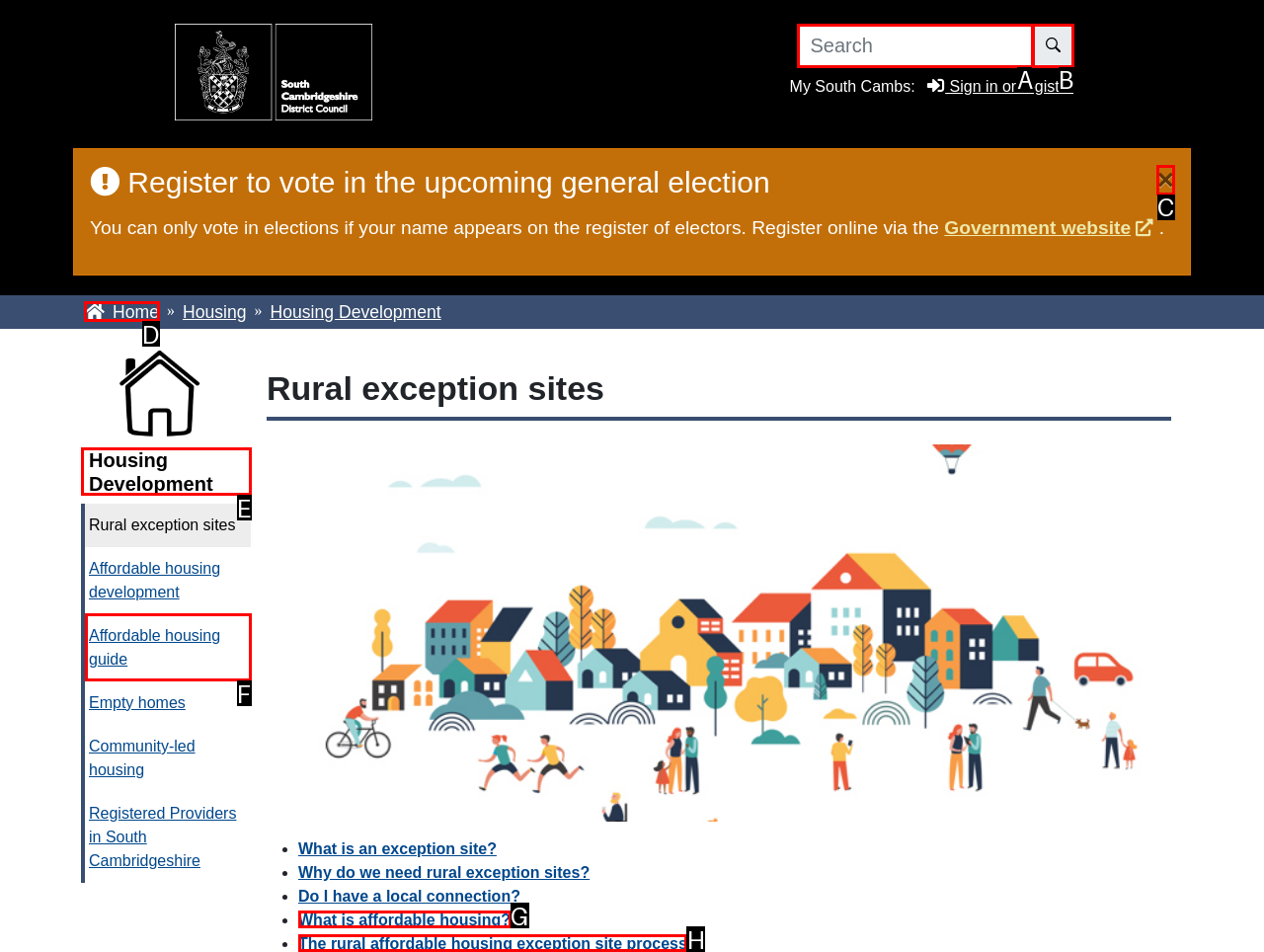Choose the letter of the option that needs to be clicked to perform the task: Go to Home page. Answer with the letter.

D